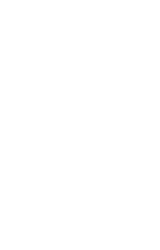What approach to healthcare does homeopathy emphasize?
Give a single word or phrase answer based on the content of the image.

Holistic